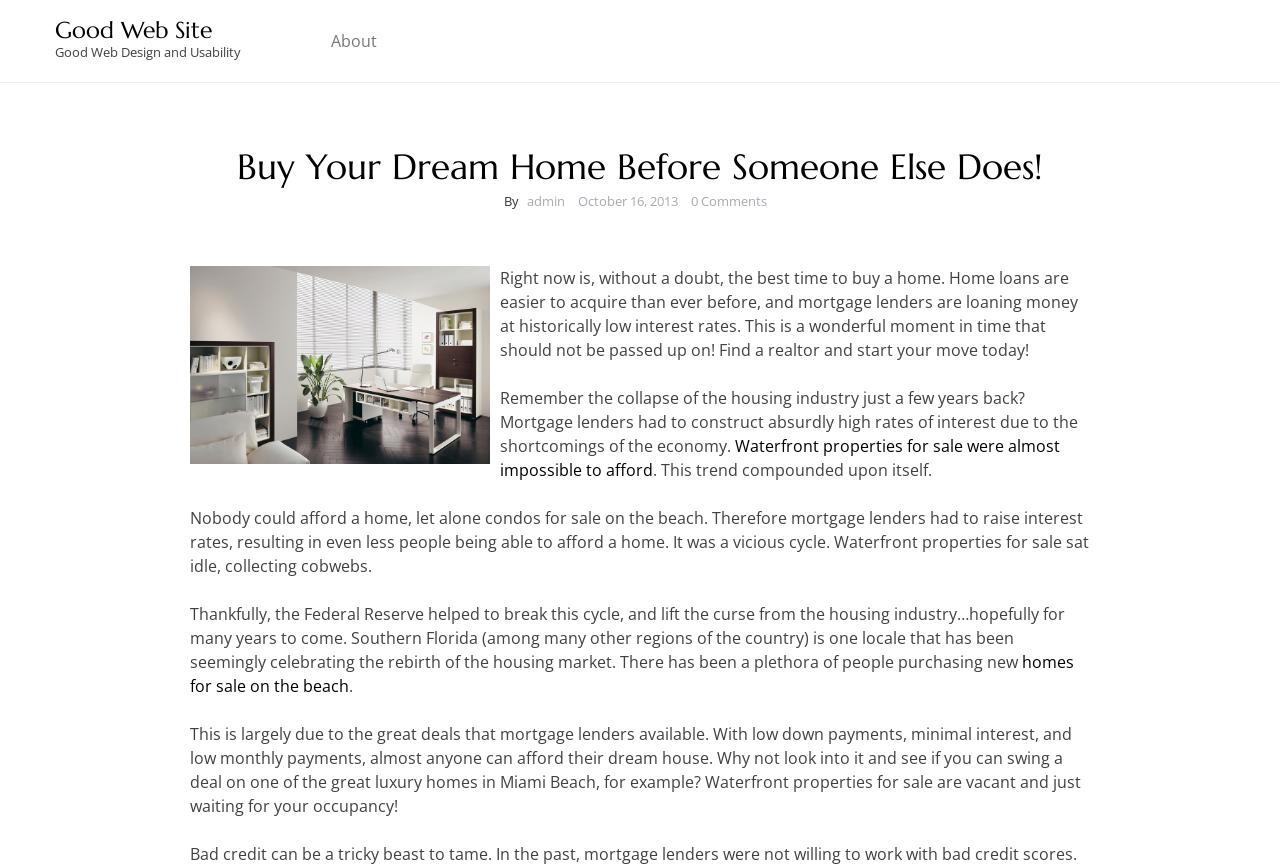Articulate a complete and detailed caption of the webpage elements.

The webpage is about buying a home, specifically highlighting the current favorable market conditions. At the top, there is a heading "Good Web Site" with a link to the same name. Below it, there is a static text "Good Web Design and Usability". 

On the left side, there is a navigation menu with a link to "About". The main content area is divided into two sections. The top section has a heading "Buy Your Dream Home Before Someone Else Does!" with the author's name "admin" and the date "October 16, 2013" below it. There is also a link to "0 Comments" on the right side of this section. 

Below the heading, there is an image of "Homes for sale on the beach". The main article starts with a paragraph of text, which is a summary of the current housing market, stating that it is the best time to buy a home due to easy home loans and low interest rates. 

The article continues with several paragraphs of text, discussing the past housing market collapse, the current favorable conditions, and the opportunities to buy luxury homes in Miami Beach. There are also links to "Waterfront properties for sale" and "homes for sale on the beach" scattered throughout the article. The text is divided into several sections, with some sentences or phrases separated from the rest of the text.